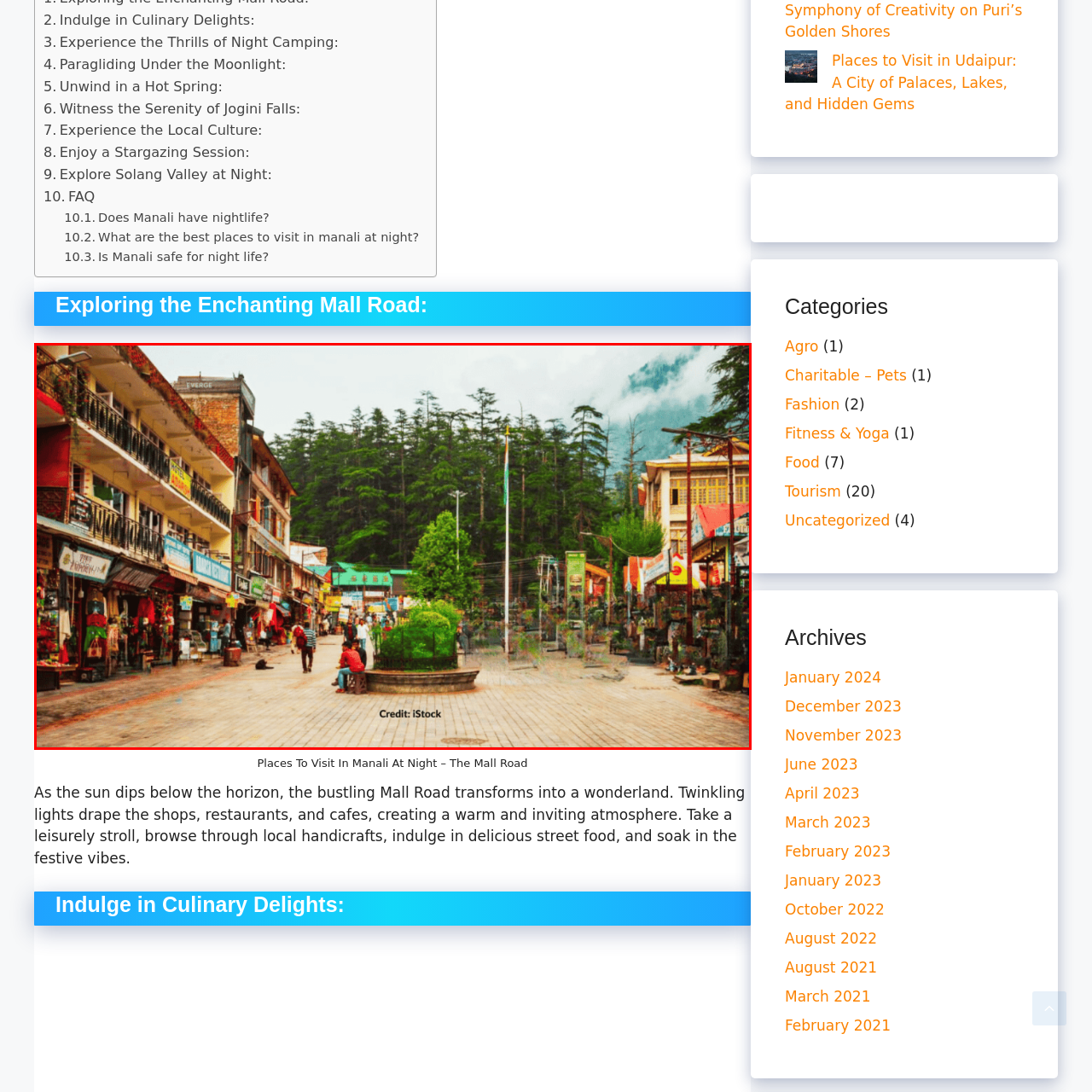View the element within the red boundary, What adds a touch of nature's beauty to the scene? 
Deliver your response in one word or phrase.

Majestic trees